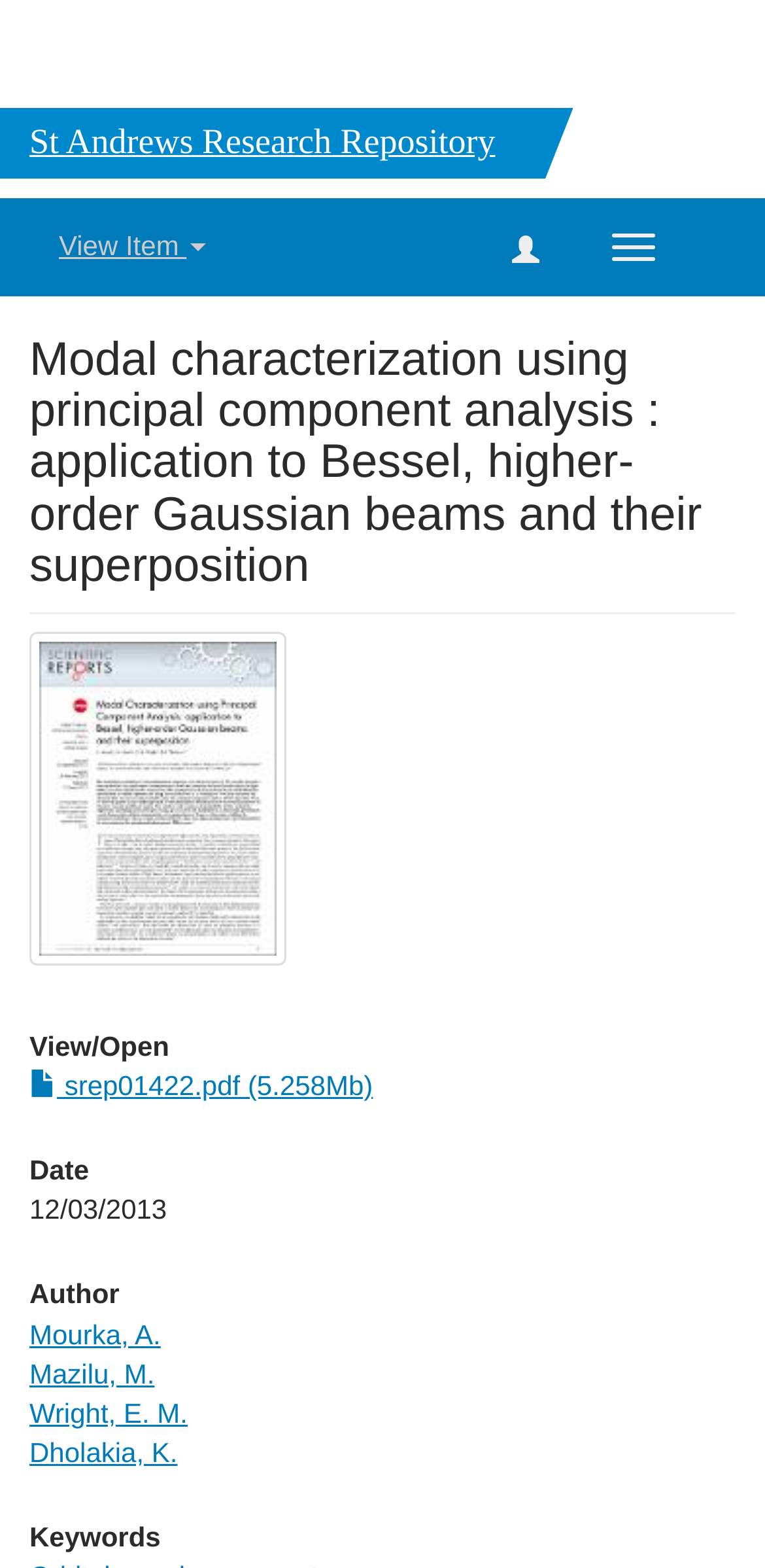Determine the bounding box coordinates of the clickable element to achieve the following action: 'Toggle navigation'. Provide the coordinates as four float values between 0 and 1, formatted as [left, top, right, bottom].

[0.772, 0.136, 0.885, 0.179]